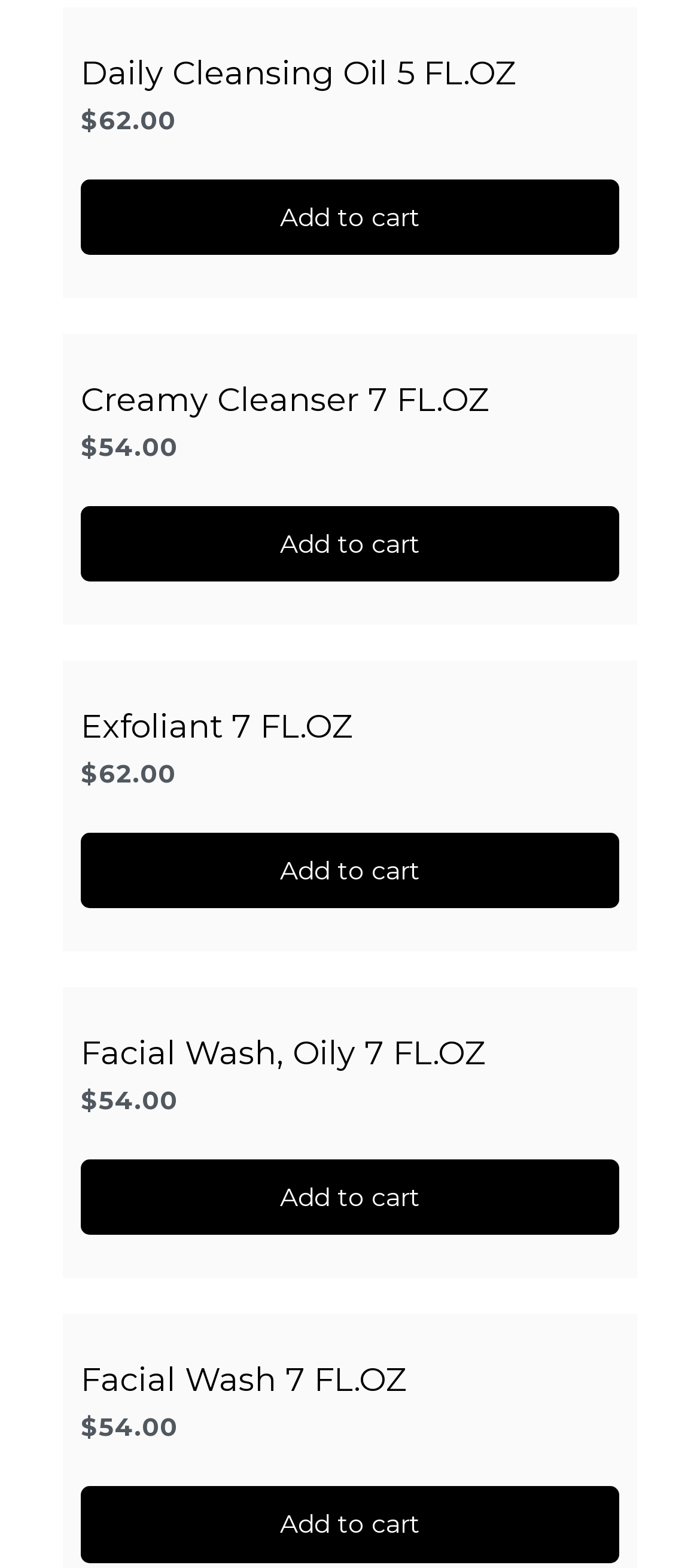What is the price of Daily Cleansing Oil?
Kindly offer a comprehensive and detailed response to the question.

I found the price of Daily Cleansing Oil by looking at the StaticText element with the text '$62.00' which is next to the link 'Daily Cleansing Oil 5 FL.OZ'.